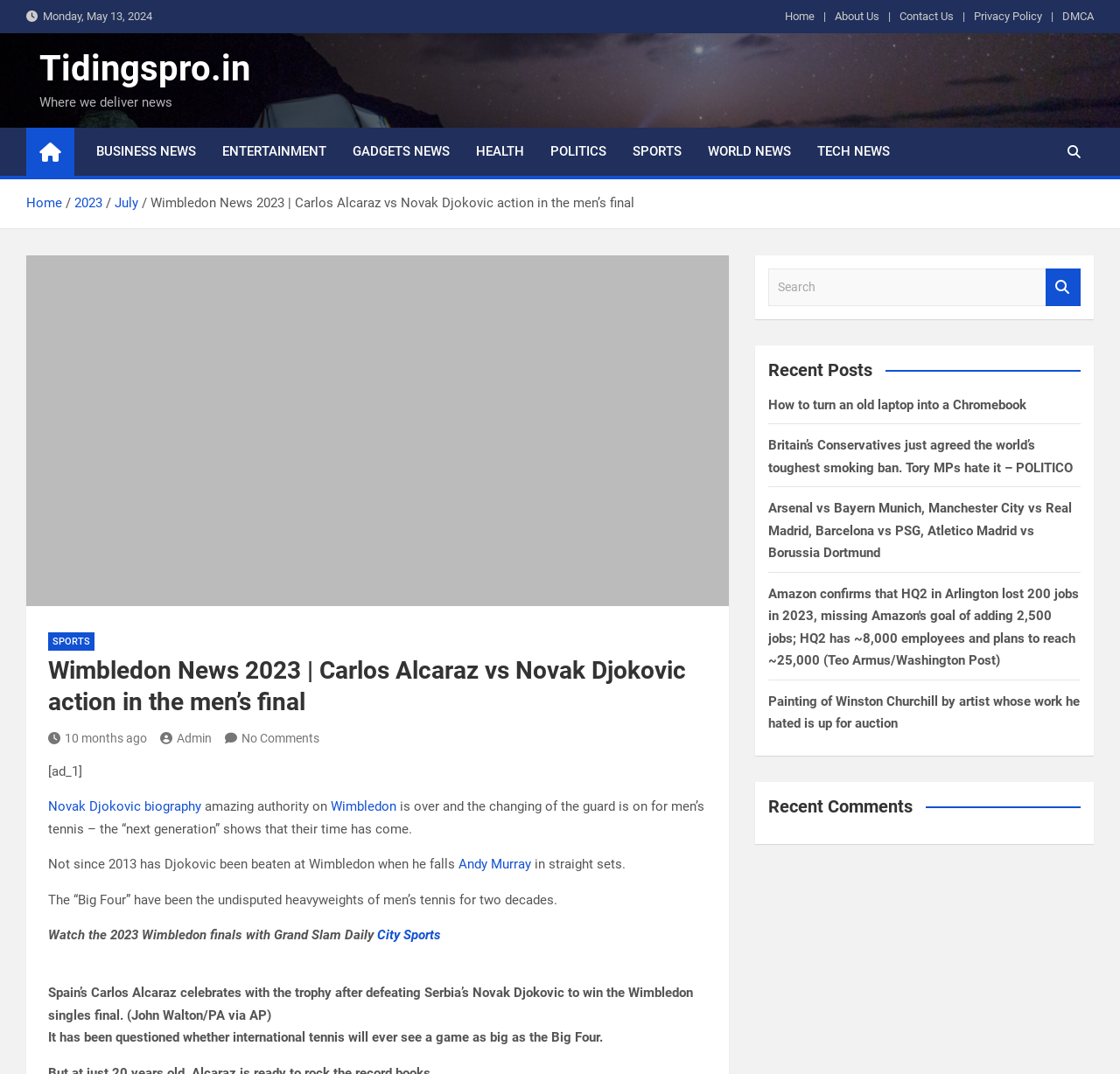Provide a thorough and detailed response to the question by examining the image: 
What is the name of the website?

I found the name of the website by looking at the top-left corner of the webpage, where it says 'Tidingspro.in' in a heading element.